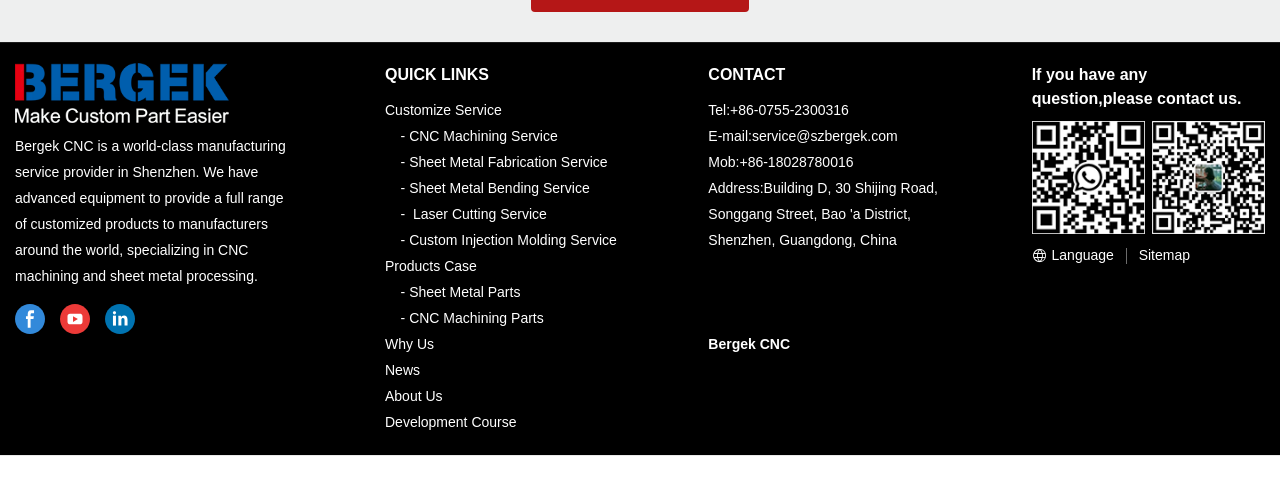What services does Bergek CNC provide?
Refer to the image and provide a thorough answer to the question.

The services provided by Bergek CNC can be found in the 'QUICK LINKS' section, which includes links to 'Customize Service', 'CNC Machining Service', 'Sheet Metal Fabrication Service', and more.